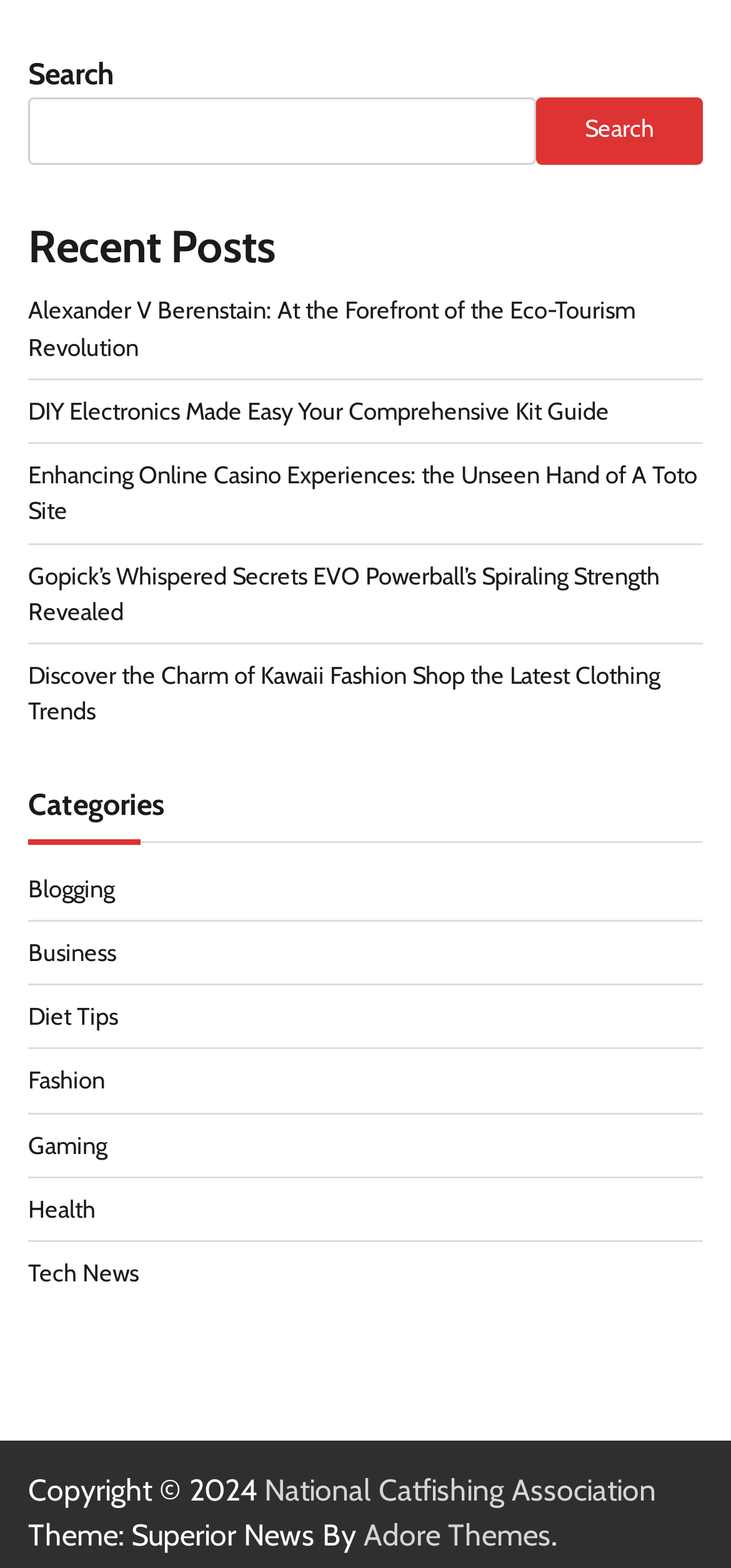Can you look at the image and give a comprehensive answer to the question:
How many recent posts are listed?

I counted the number of links under the 'Recent Posts' heading, which are 'Alexander V Berenstain: At the Forefront of the Eco-Tourism Revolution', 'DIY Electronics Made Easy Your Comprehensive Kit Guide', 'Enhancing Online Casino Experiences: the Unseen Hand of A Toto Site', 'Gopick’s Whispered Secrets EVO Powerball’s Spiraling Strength Revealed', and 'Discover the Charm of Kawaii Fashion Shop the Latest Clothing Trends', totaling 5 recent posts.